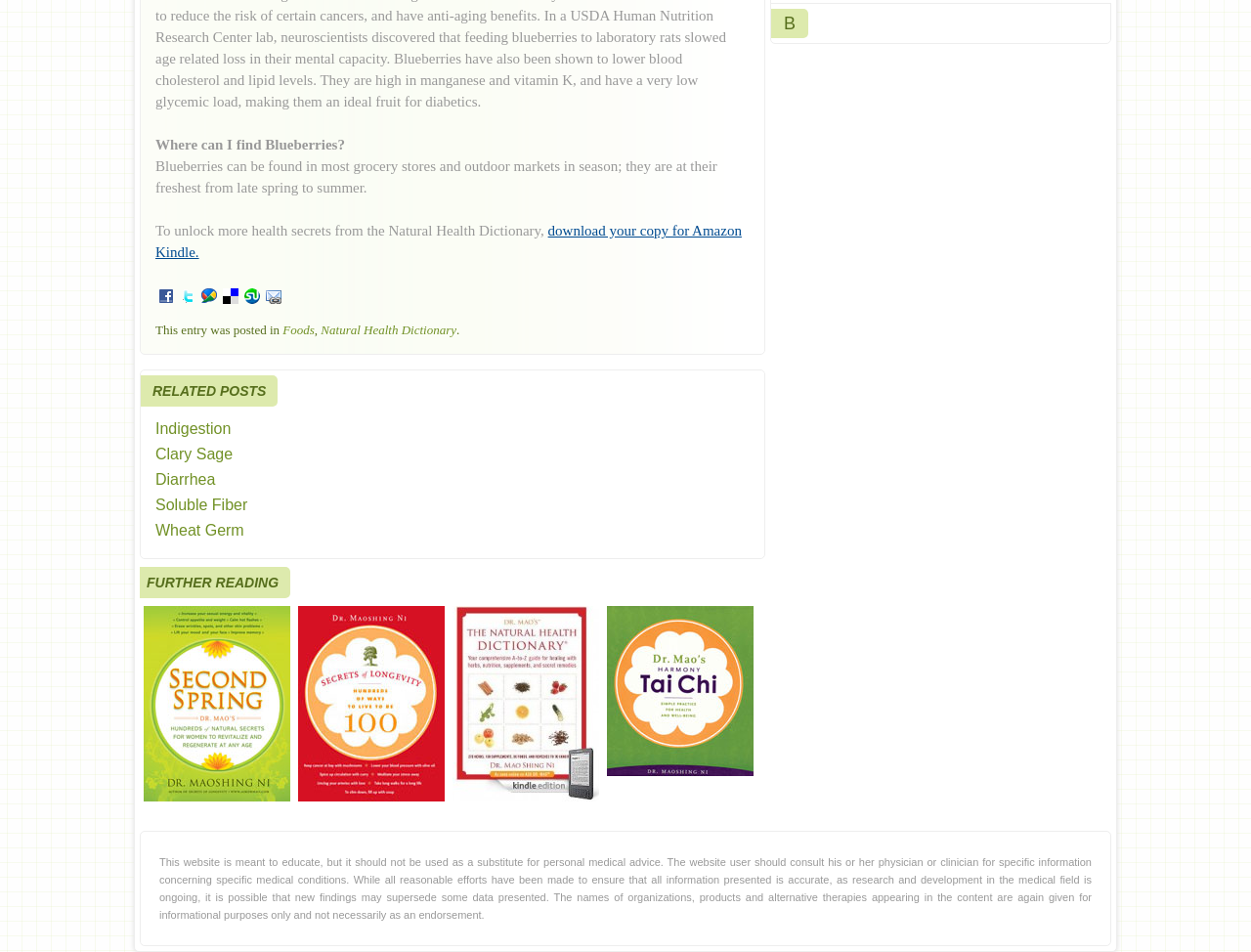Find the coordinates for the bounding box of the element with this description: "Breathing Problems".

[0.616, 0.164, 0.889, 0.189]